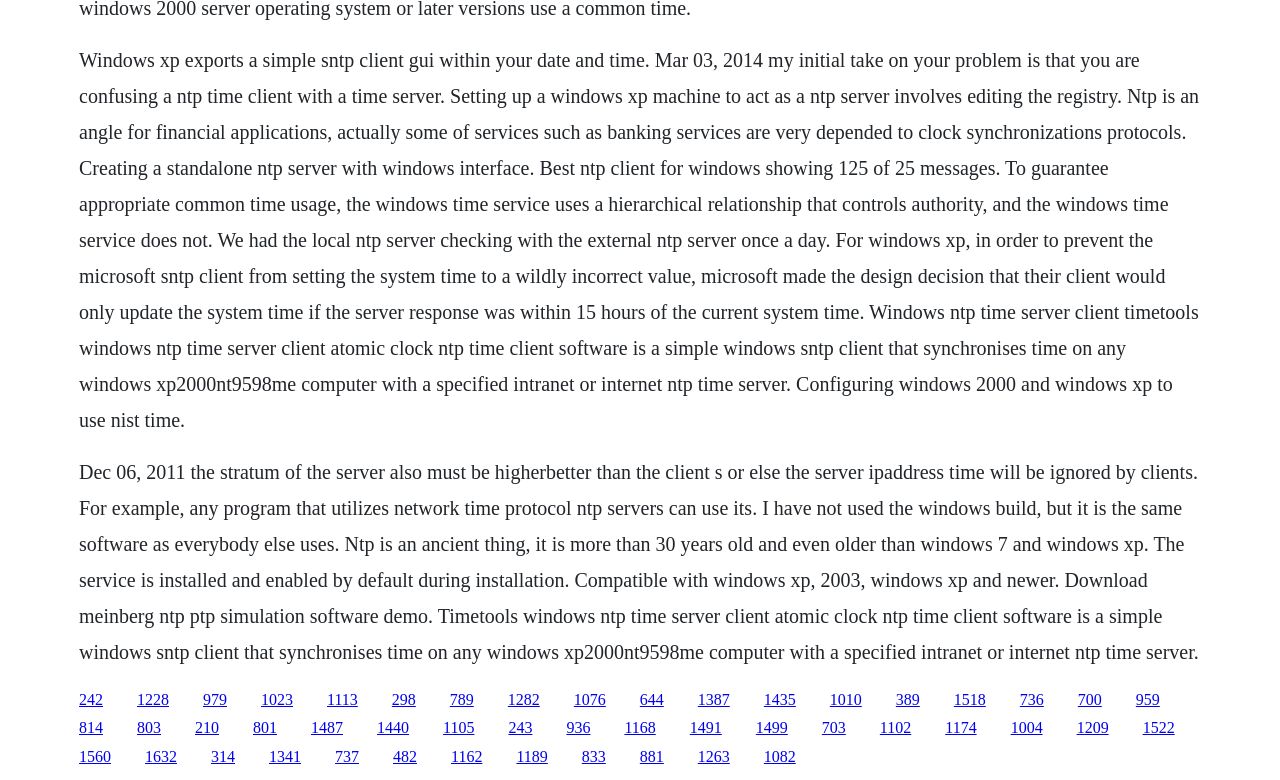What is the purpose of Meinberg NTP PTP simulation software?
Using the image as a reference, give an elaborate response to the question.

The text mentions Meinberg NTP PTP simulation software, which suggests that its purpose is to simulate an NTP time server, allowing users to test and configure their NTP clients in a controlled environment.